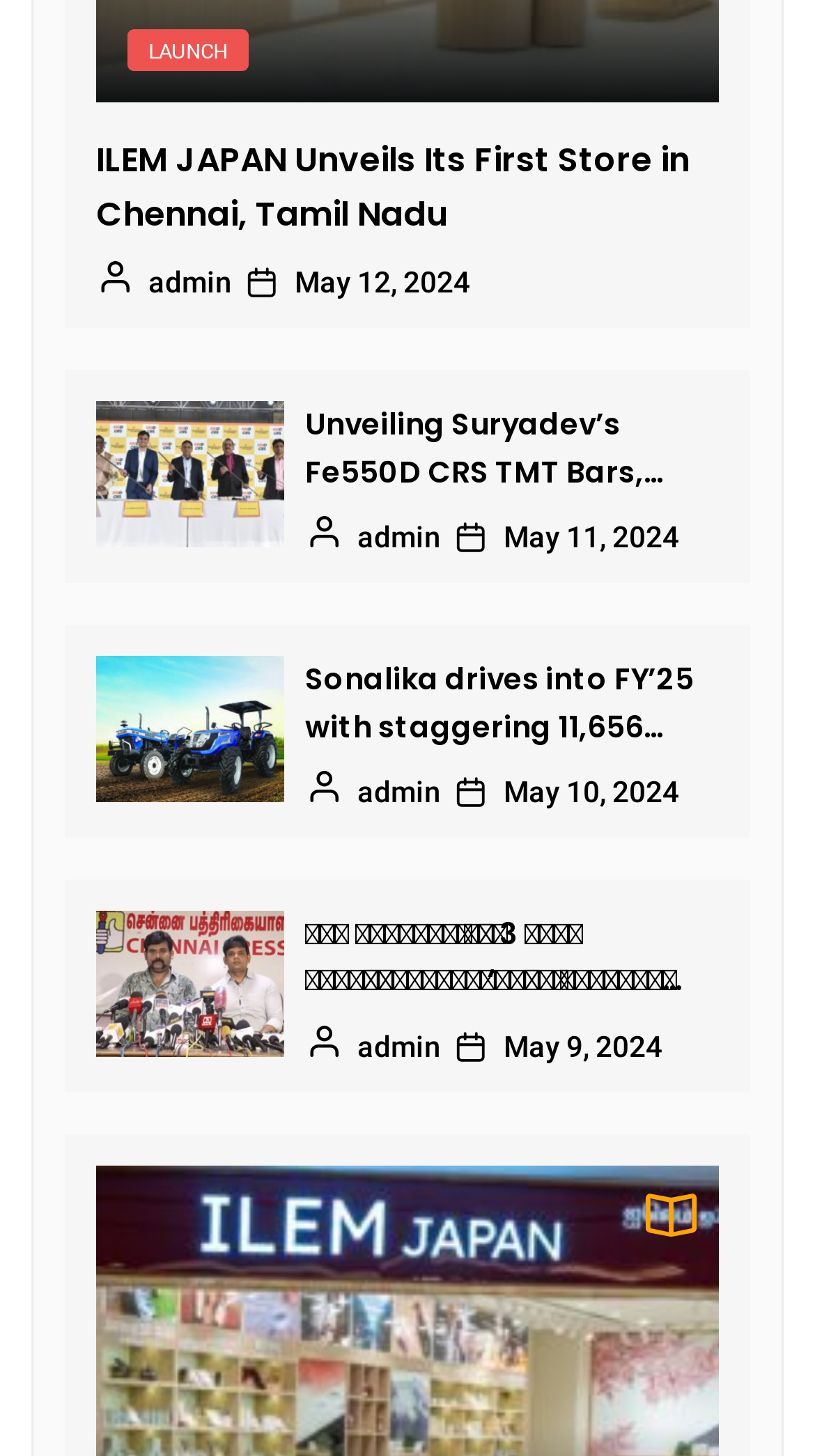Identify the bounding box coordinates of the clickable region to carry out the given instruction: "Read the news about ILEM JAPAN".

[0.118, 0.078, 0.882, 0.165]